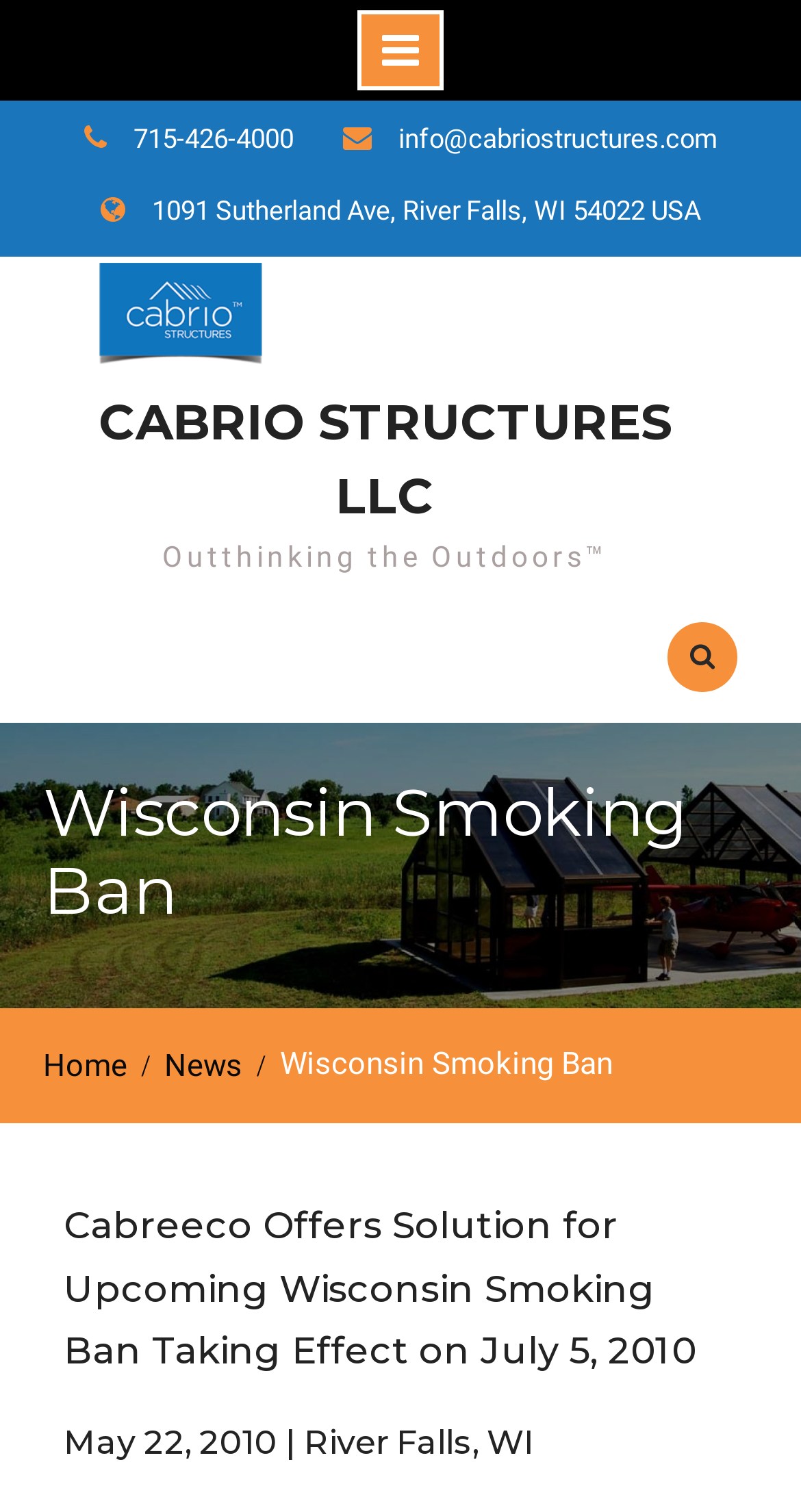Answer this question using a single word or a brief phrase:
What is the tagline of Cabrio Structures LLC?

Outthinking the Outdoors™